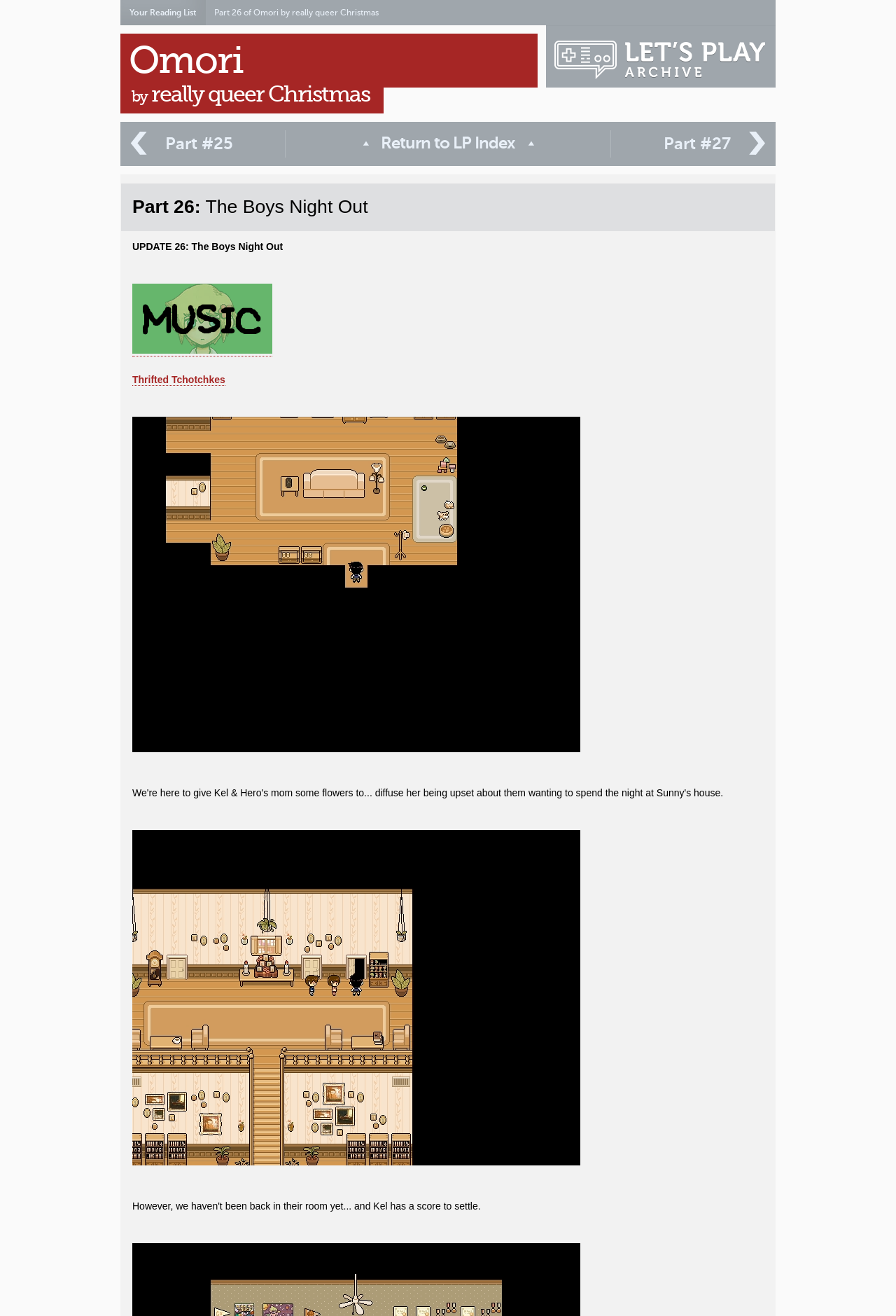What is the name of the Let's Play archive? Analyze the screenshot and reply with just one word or a short phrase.

The Let's Play Archive